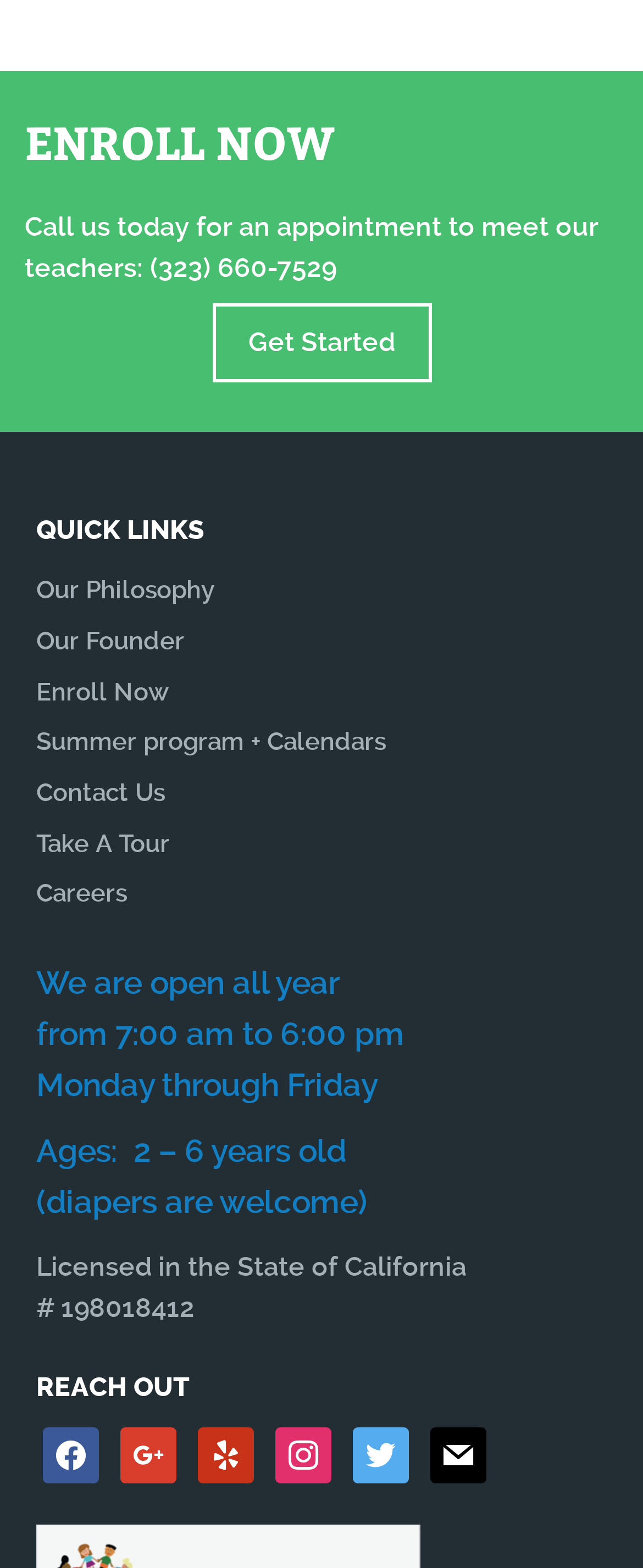Bounding box coordinates are specified in the format (top-left x, top-left y, bottom-right x, bottom-right y). All values are floating point numbers bounded between 0 and 1. Please provide the bounding box coordinate of the region this sentence describes: Our Founder

[0.056, 0.399, 0.287, 0.418]